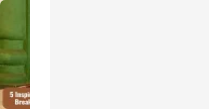Provide an in-depth description of the image.

The image features a highlight from a multimedia article titled "5 Inspiring Series that Break Stereotypes." The series aims to showcase narratives that empower and challenge traditional norms, promoting diverse representation and powerful storytelling. Positioned alongside this text are visuals or graphics that likely enhance the message of inspiring characters and themes present in the series being discussed. The article emphasizes the importance of these stories in fostering social change and encouraging viewers to embrace different perspectives.